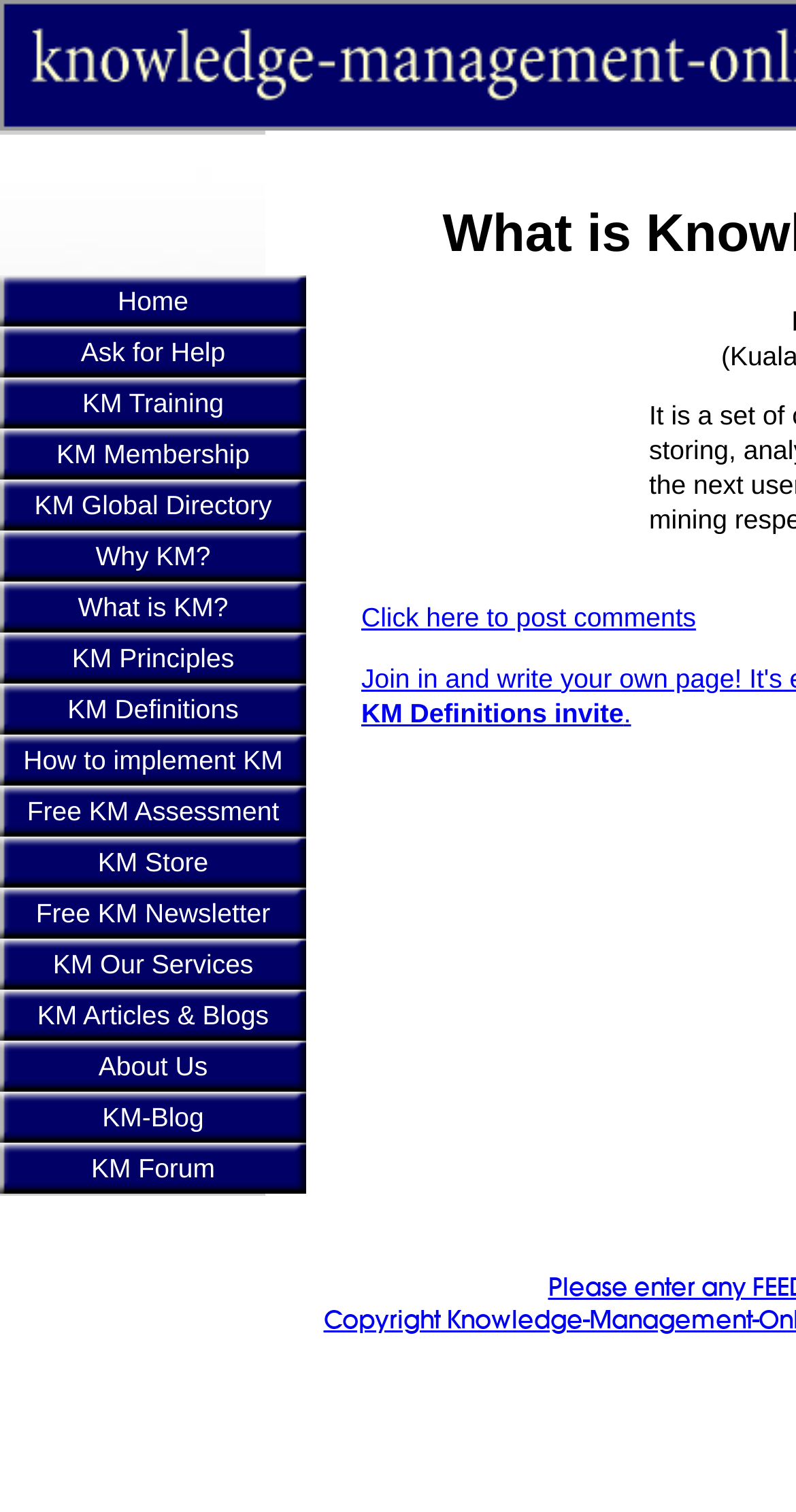Determine the bounding box coordinates (top-left x, top-left y, bottom-right x, bottom-right y) of the UI element described in the following text: Click here to post comments

[0.454, 0.398, 0.874, 0.418]